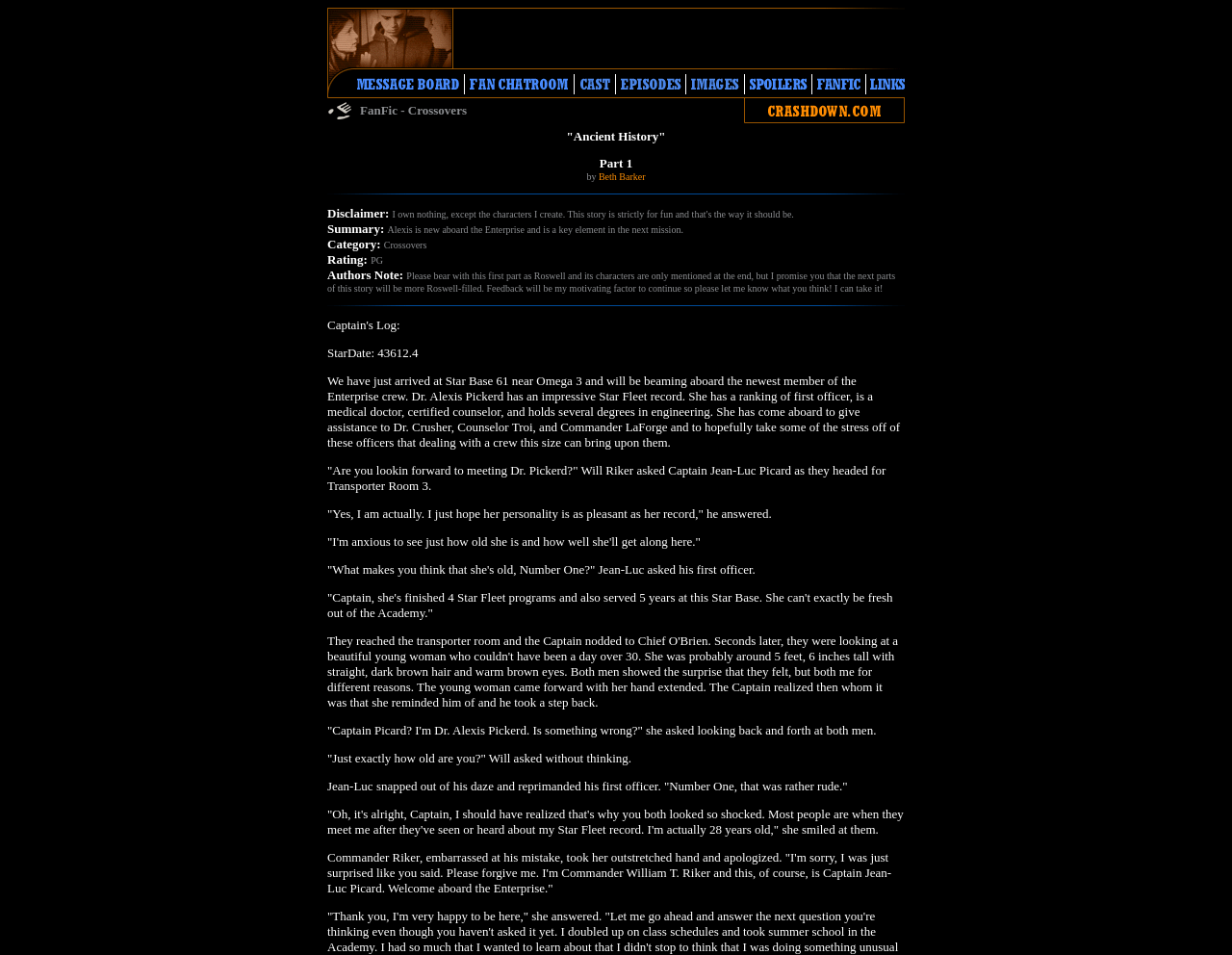Give the bounding box coordinates for the element described by: "aria-label="Advertisement" name="aswift_0" title="Advertisement"".

[0.369, 0.01, 0.734, 0.071]